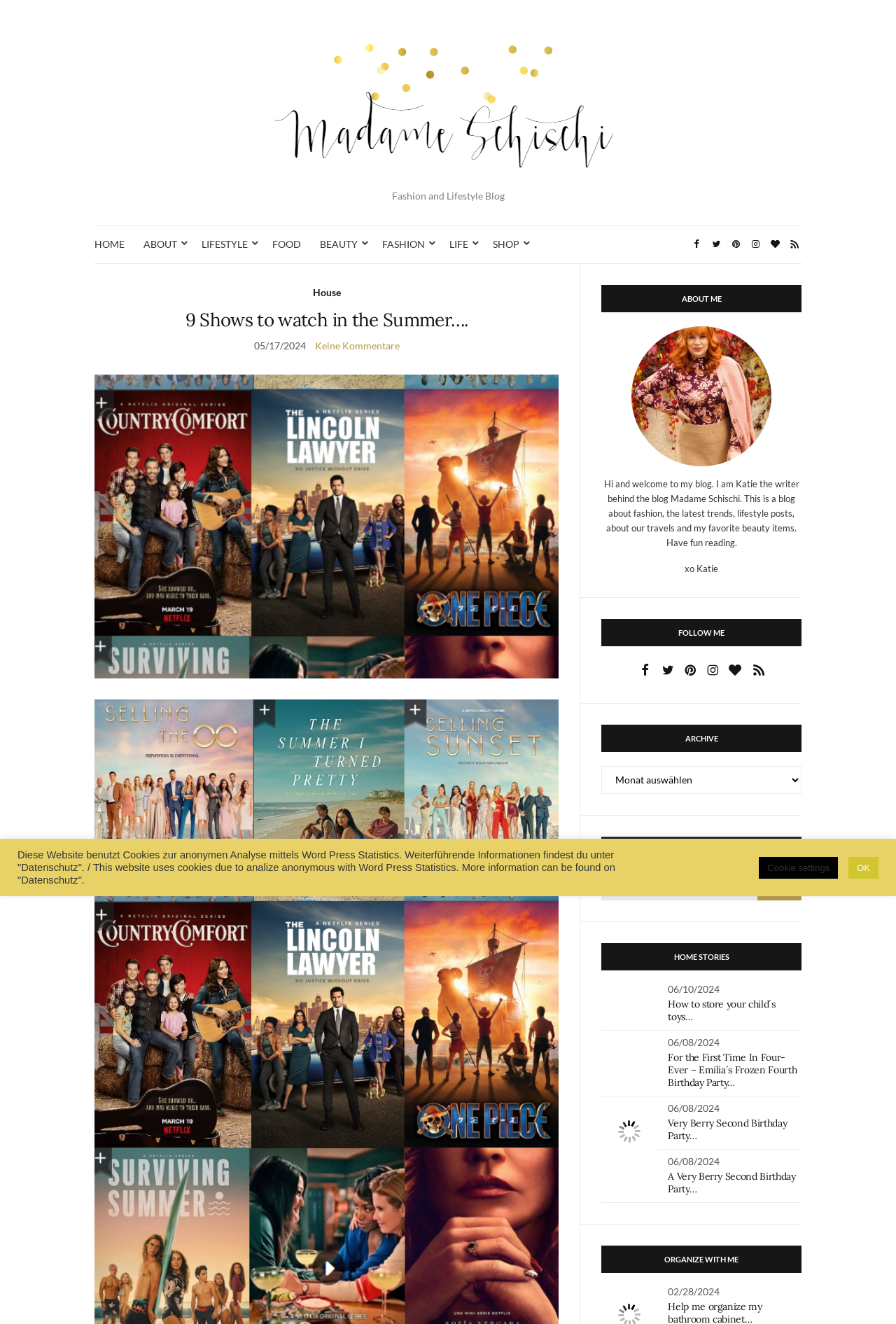Please identify the bounding box coordinates of the element's region that I should click in order to complete the following instruction: "Click on the 'HOME' link". The bounding box coordinates consist of four float numbers between 0 and 1, i.e., [left, top, right, bottom].

[0.105, 0.179, 0.139, 0.191]